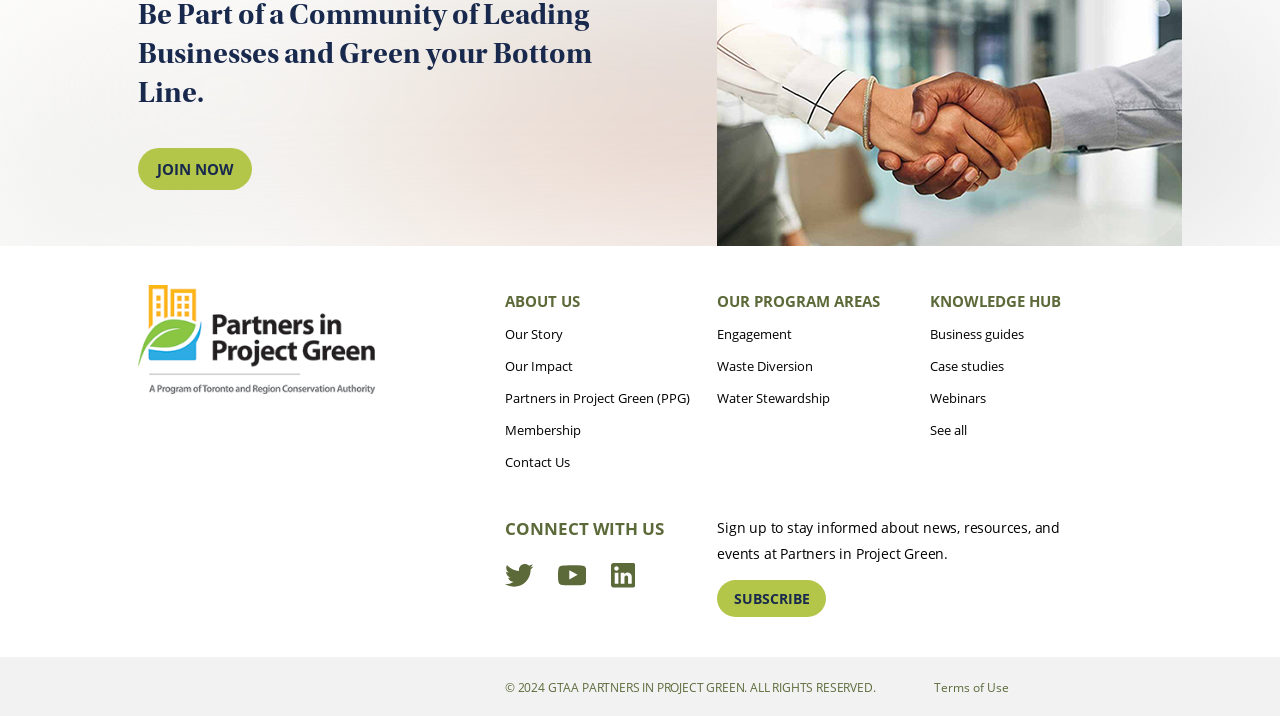Given the element description, predict the bounding box coordinates in the format (top-left x, top-left y, bottom-right x, bottom-right y). Make sure all values are between 0 and 1. Here is the element description: Hotels

None